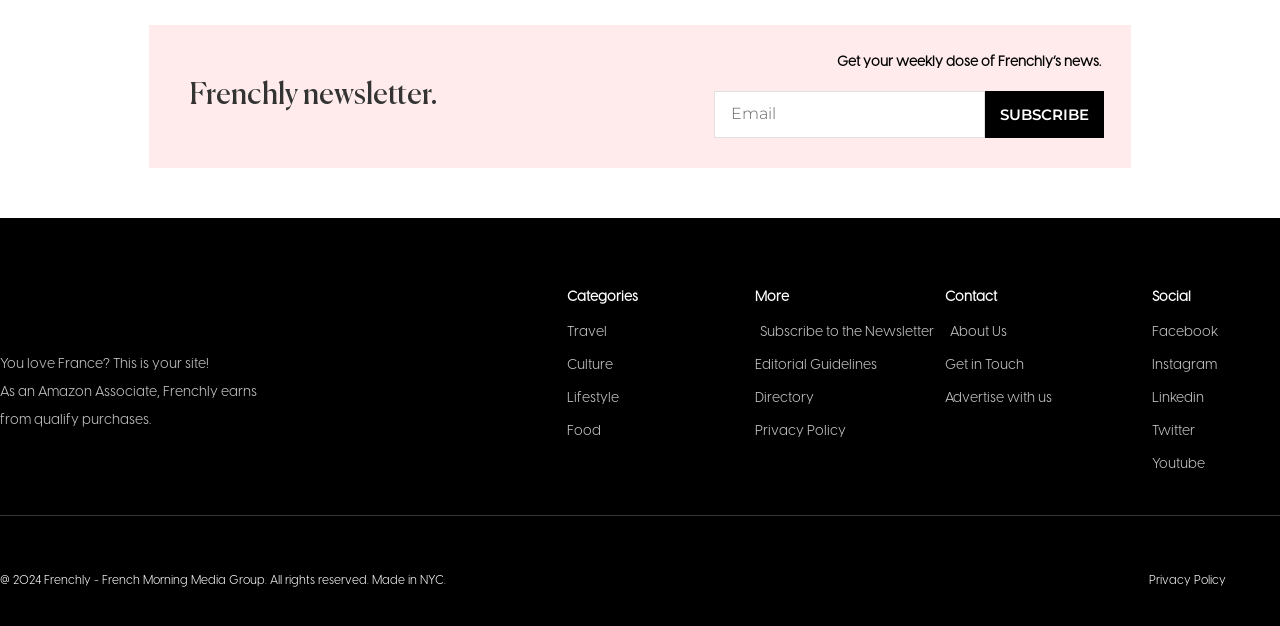Could you specify the bounding box coordinates for the clickable section to complete the following instruction: "Subscribe to the newsletter"?

[0.77, 0.145, 0.862, 0.22]